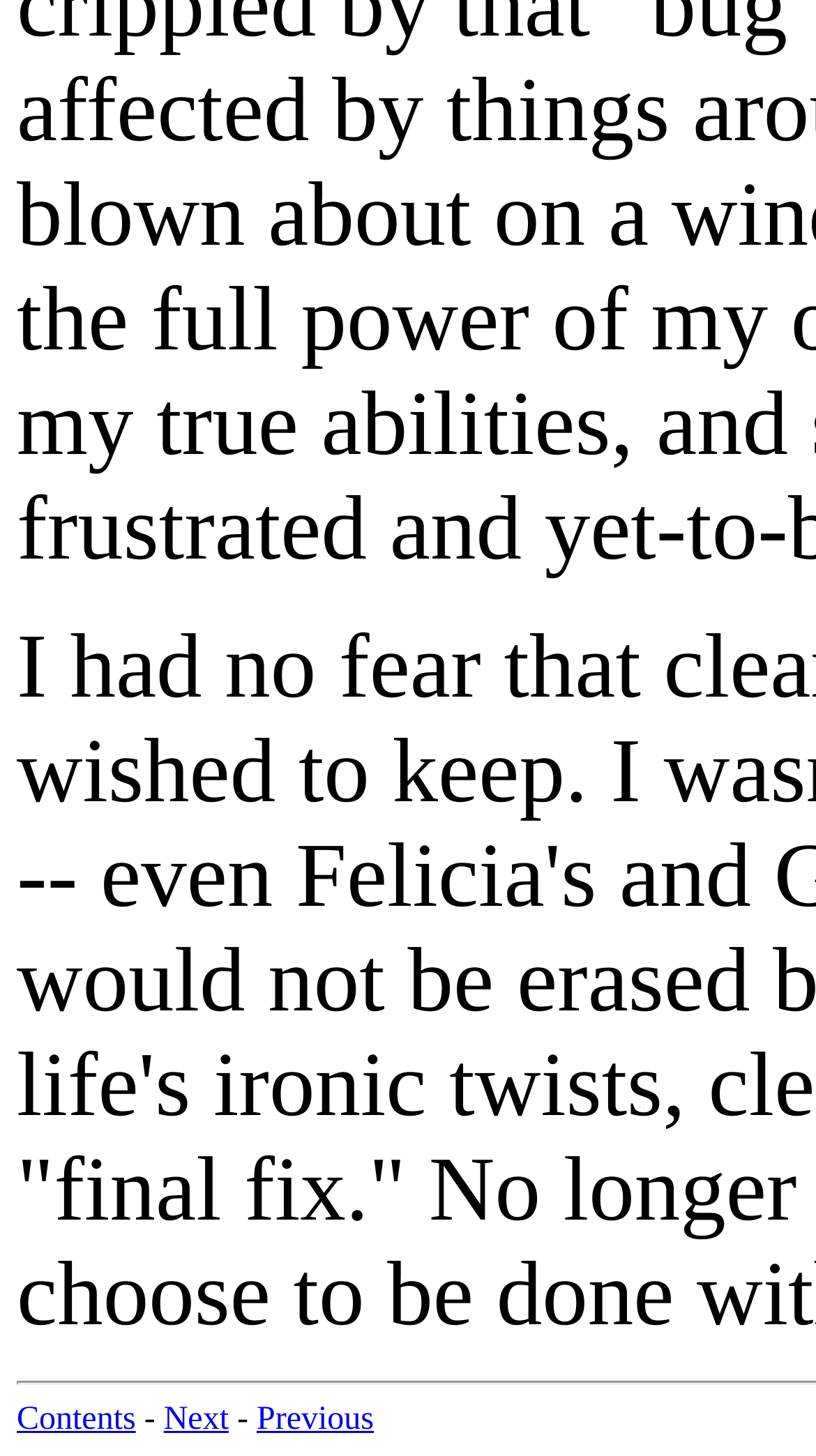Identify the bounding box coordinates for the UI element that matches this description: "Pottery Classes".

None